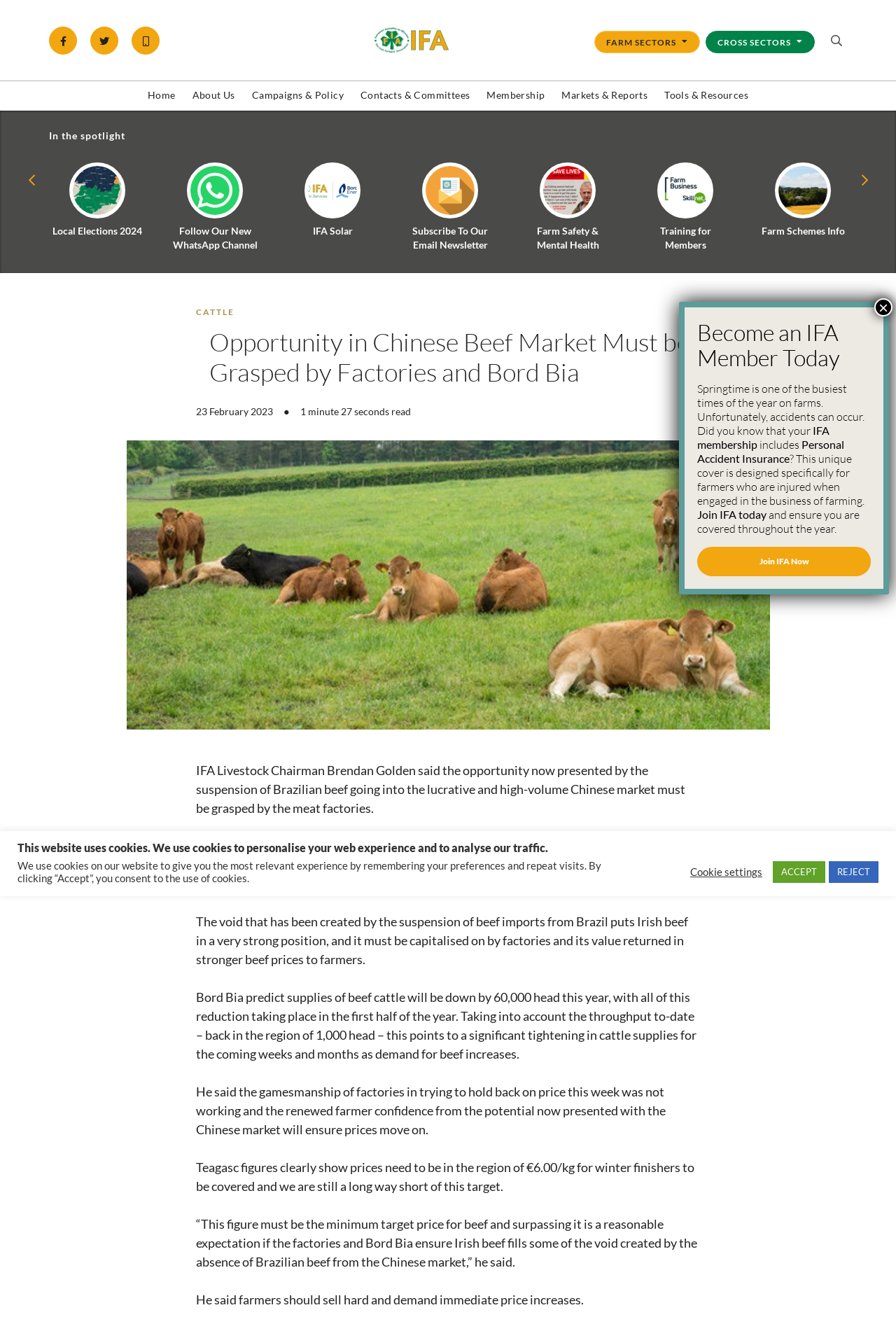Locate the bounding box coordinates of the region to be clicked to comply with the following instruction: "Click on the link to read about Neuralink". The coordinates must be four float numbers between 0 and 1, in the form [left, top, right, bottom].

None